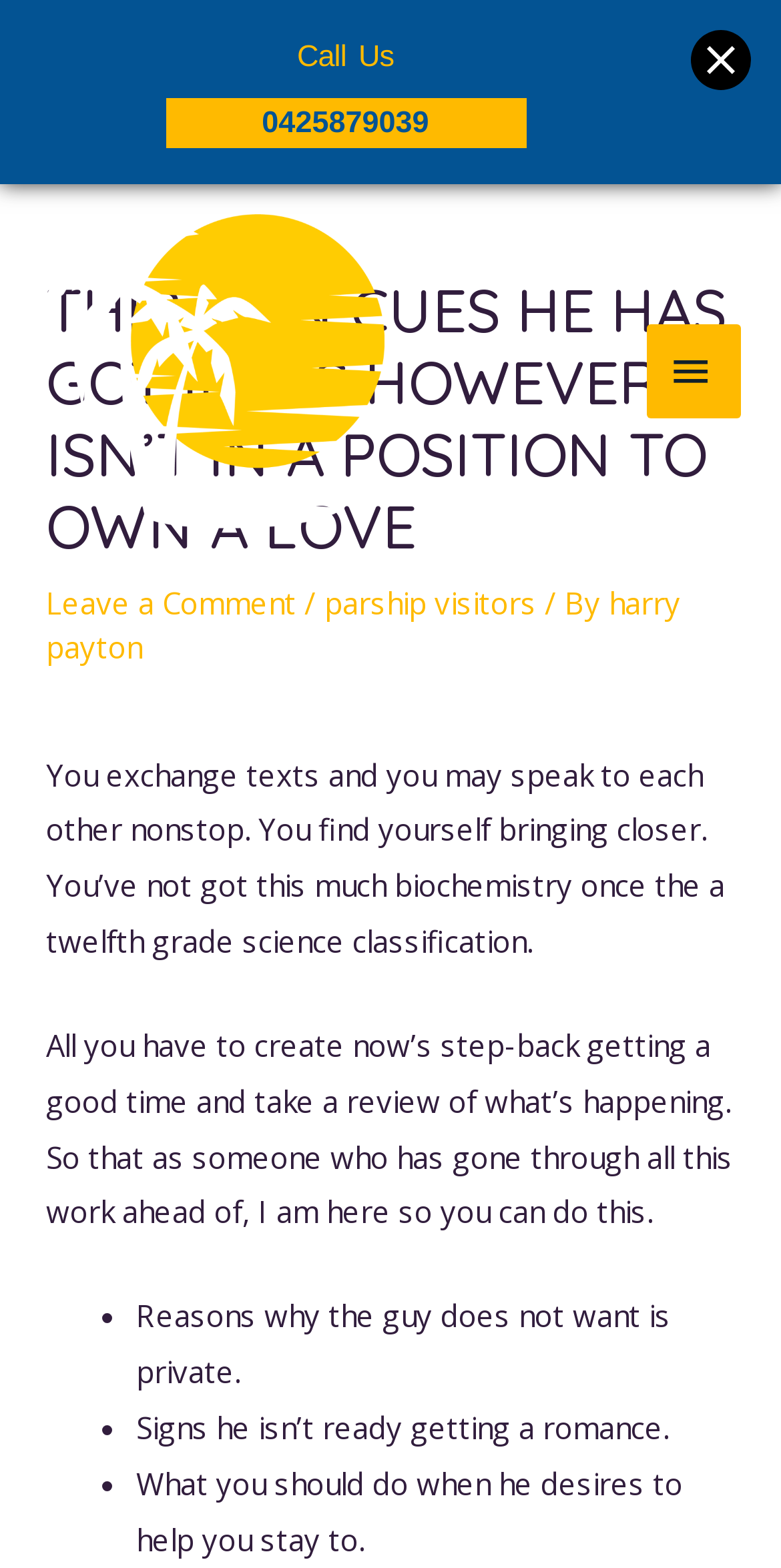Extract the bounding box coordinates for the HTML element that matches this description: "0425879039". The coordinates should be four float numbers between 0 and 1, i.e., [left, top, right, bottom].

[0.212, 0.063, 0.673, 0.094]